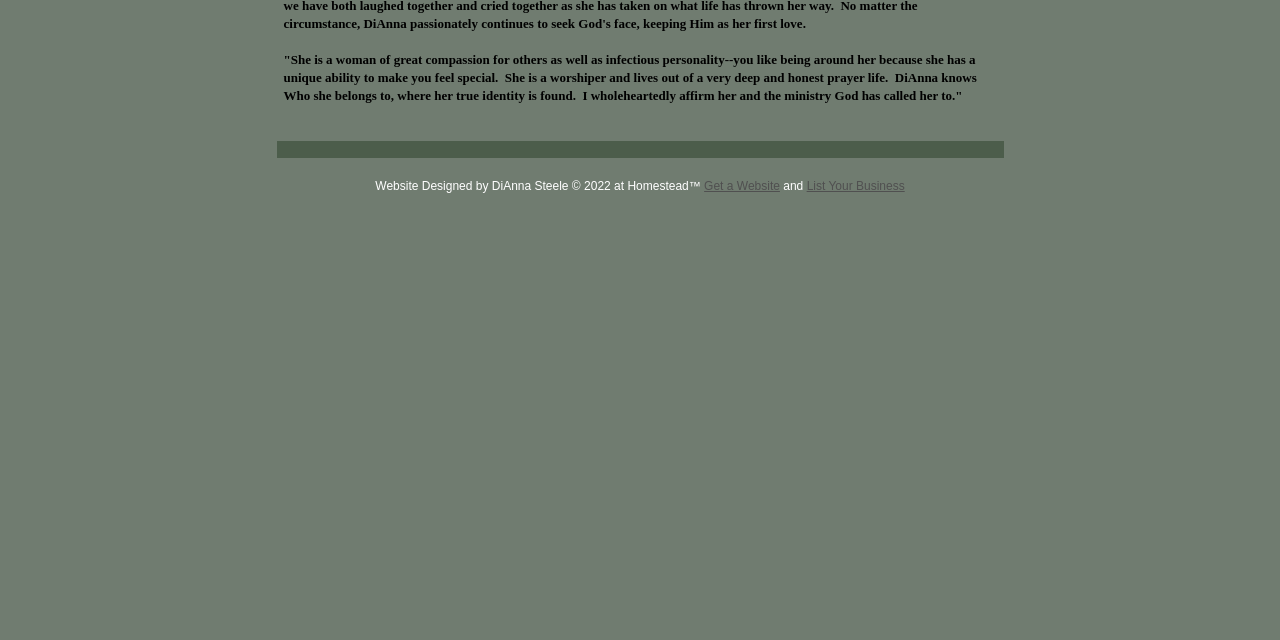Given the description List Your Business, predict the bounding box coordinates of the UI element. Ensure the coordinates are in the format (top-left x, top-left y, bottom-right x, bottom-right y) and all values are between 0 and 1.

[0.63, 0.28, 0.707, 0.302]